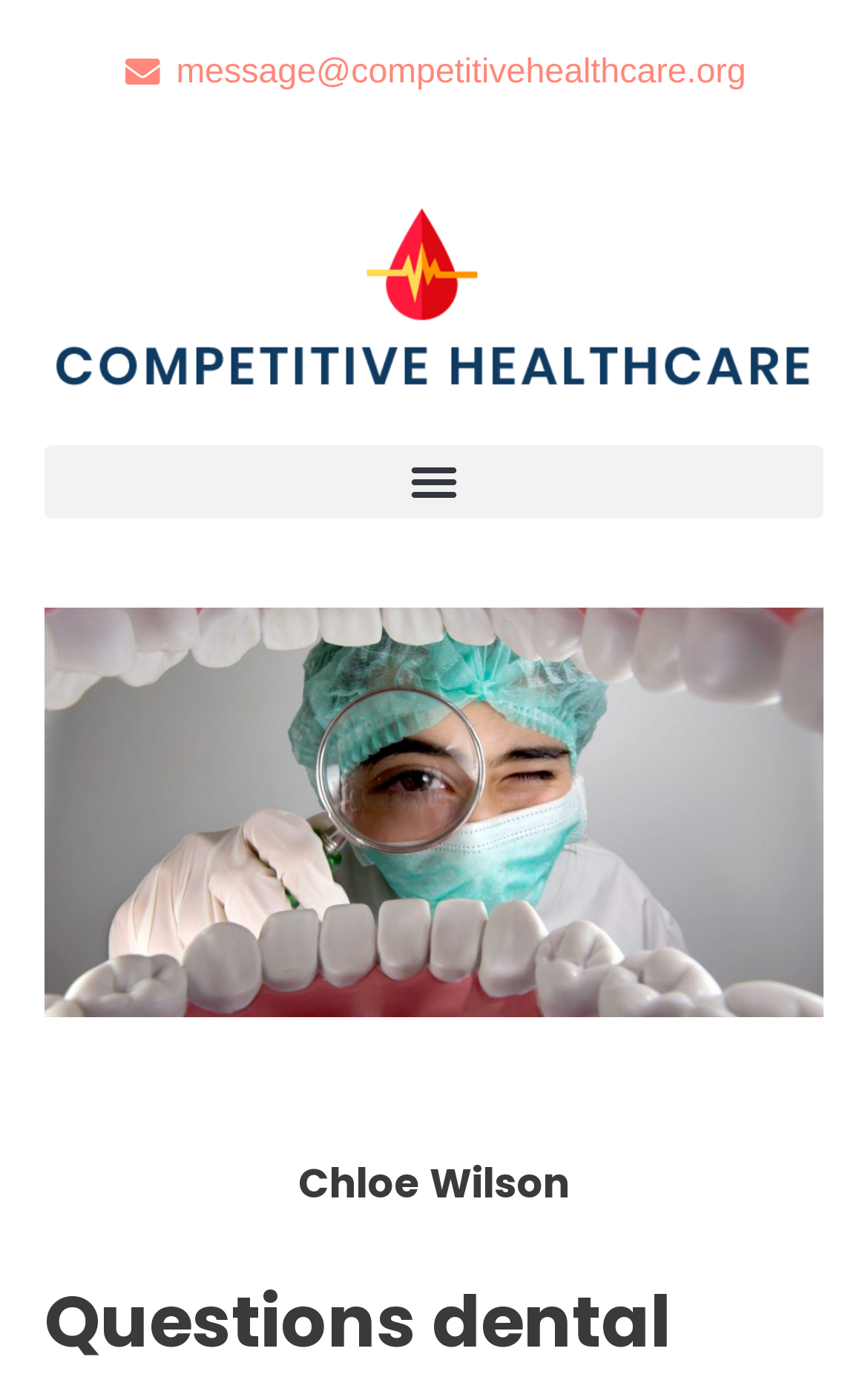What is the main heading displayed on the webpage? Please provide the text.

Questions dental teams are asked about fillings and restoratives